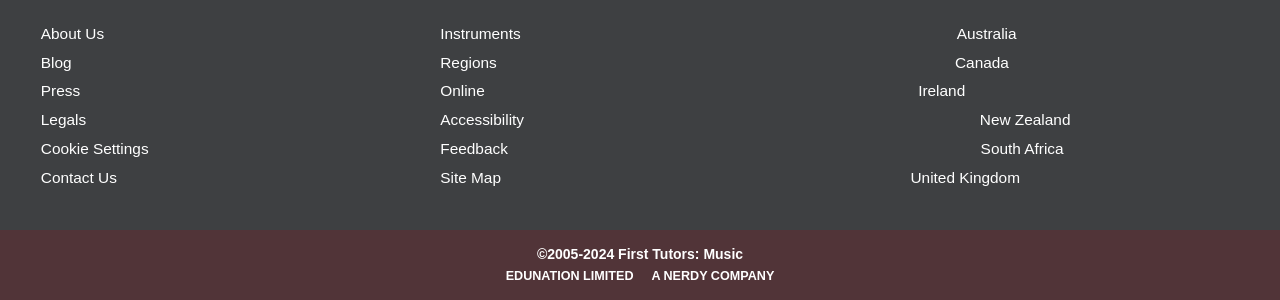Identify the bounding box for the element characterized by the following description: "About Us".

[0.032, 0.082, 0.081, 0.138]